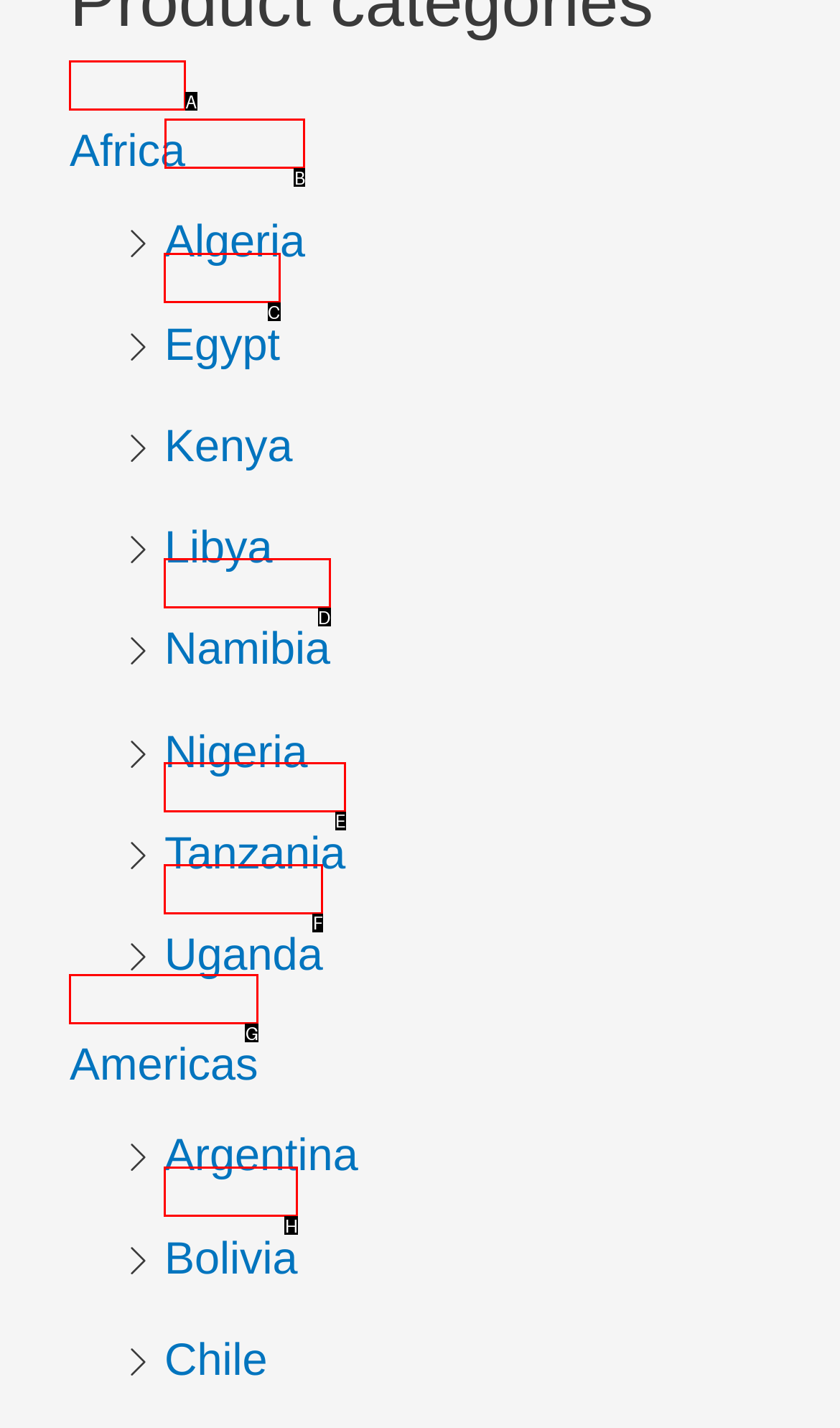Which option should be clicked to execute the following task: Visit Algeria? Respond with the letter of the selected option.

B